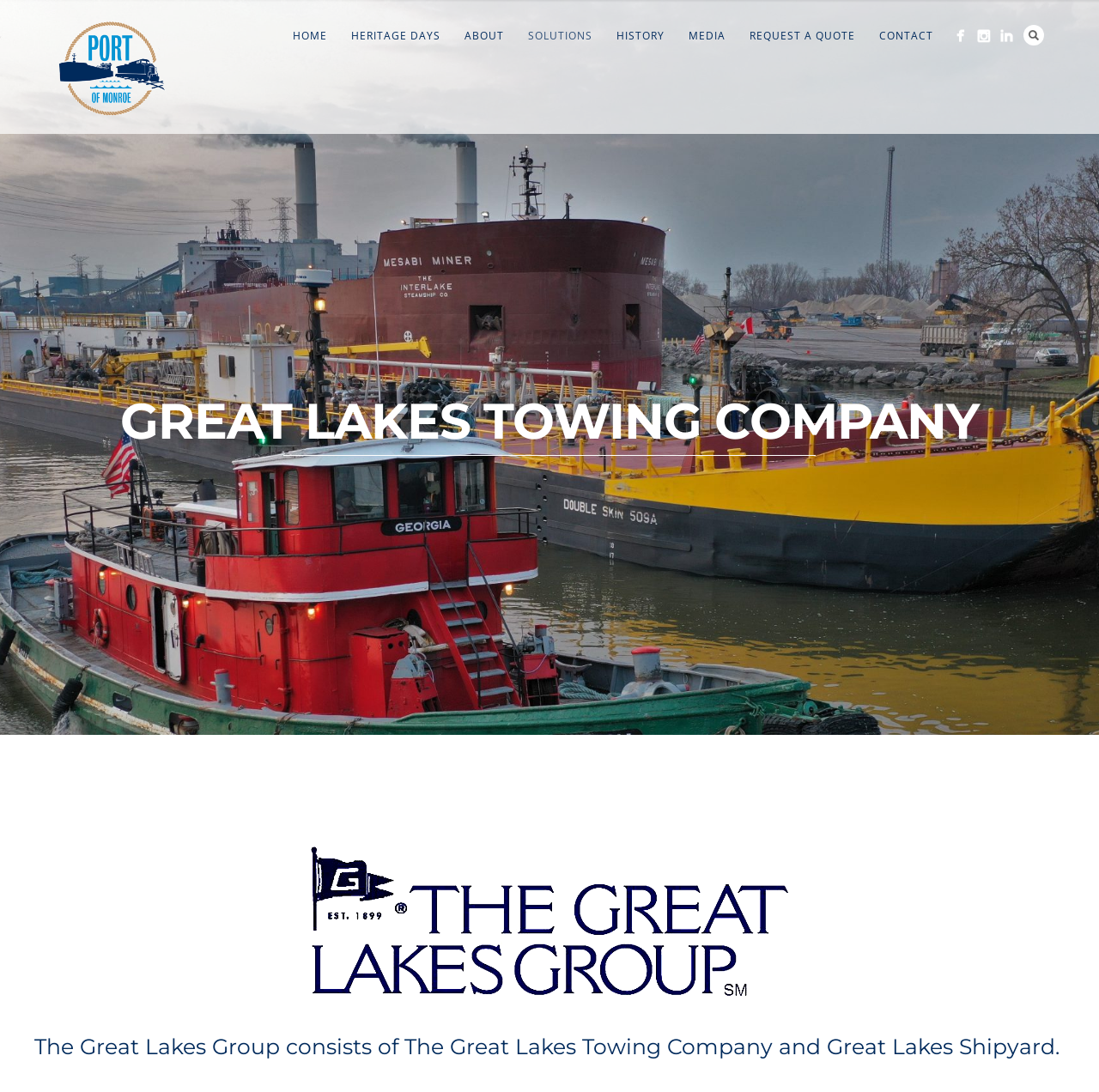Create a detailed summary of the webpage's content and design.

The webpage is about the Great Lakes Towing Company, specifically its Port of Monroe location. At the top left, there is a logo with the text "Port of Monroe" and an image with the same name. Below the logo, there is a navigation menu with 9 links: HOME, HERITAGE DAYS, ABOUT, SOLUTIONS, HISTORY, MEDIA, REQUEST A QUOTE, CONTACT, and Search. These links are aligned horizontally and take up about half of the screen width.

In the main content area, there is a large heading that reads "GREAT LAKES TOWING COMPANY" centered at the top. Below the heading, there is a table that occupies the entire width of the screen. The table contains a heading that describes the Great Lakes Group, which consists of the Great Lakes Towing Company and Great Lakes Shipyard. 

At the bottom of the page, there is a link to "Port of Monroe - The Great Lakes Group" with an accompanying image. The image is positioned to the right of the link. Above this link, there are three social media links to Facebook, Instagram, and LinkedIn, aligned horizontally and positioned at the bottom right of the screen.